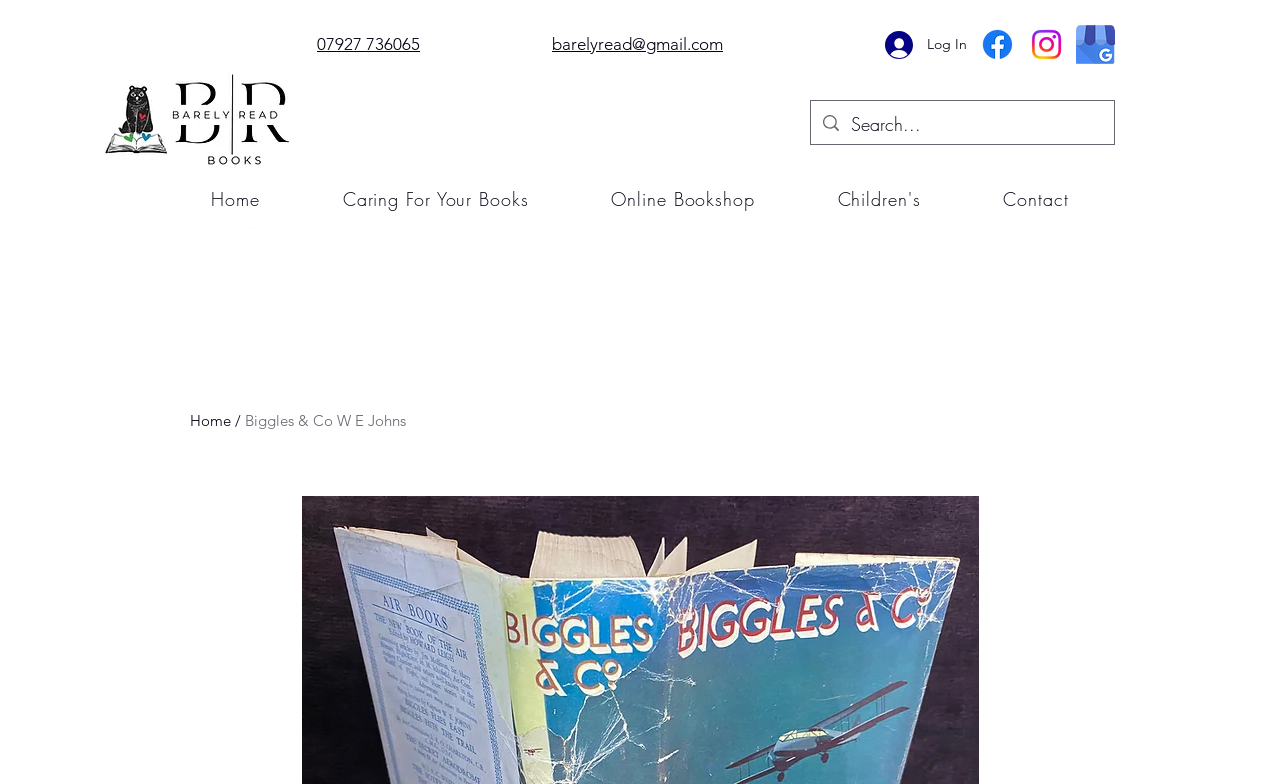How many social media links are there?
Carefully examine the image and provide a detailed answer to the question.

I counted the number of social media links by looking at the 'Social Bar' section, which is located at the top right corner of the webpage. There, I saw three links with icons and text indicating they are social media links: Facebook, Instagram, and Google.